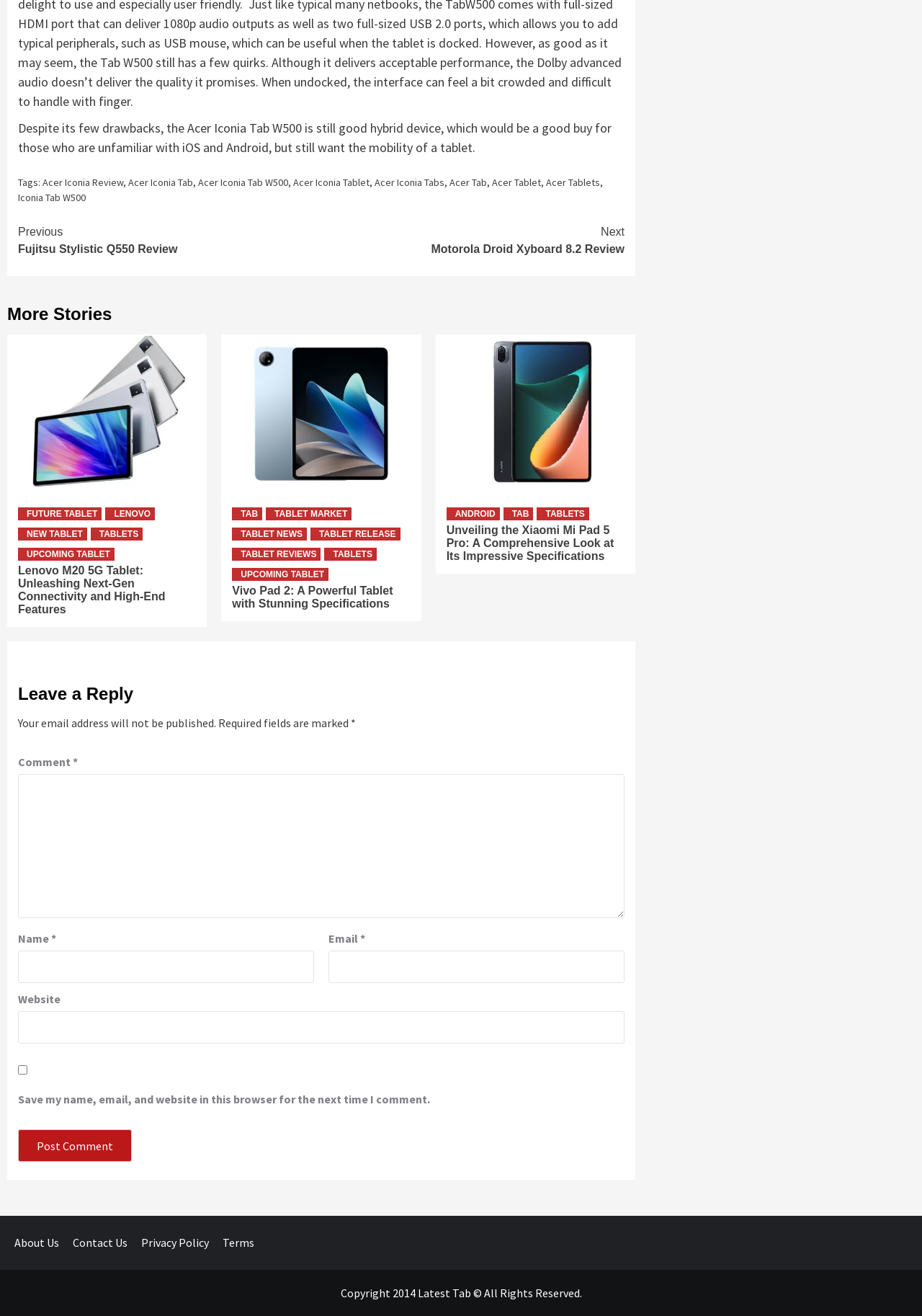Use a single word or phrase to answer the following:
What is the required information to leave a comment?

Name, Email, and Comment